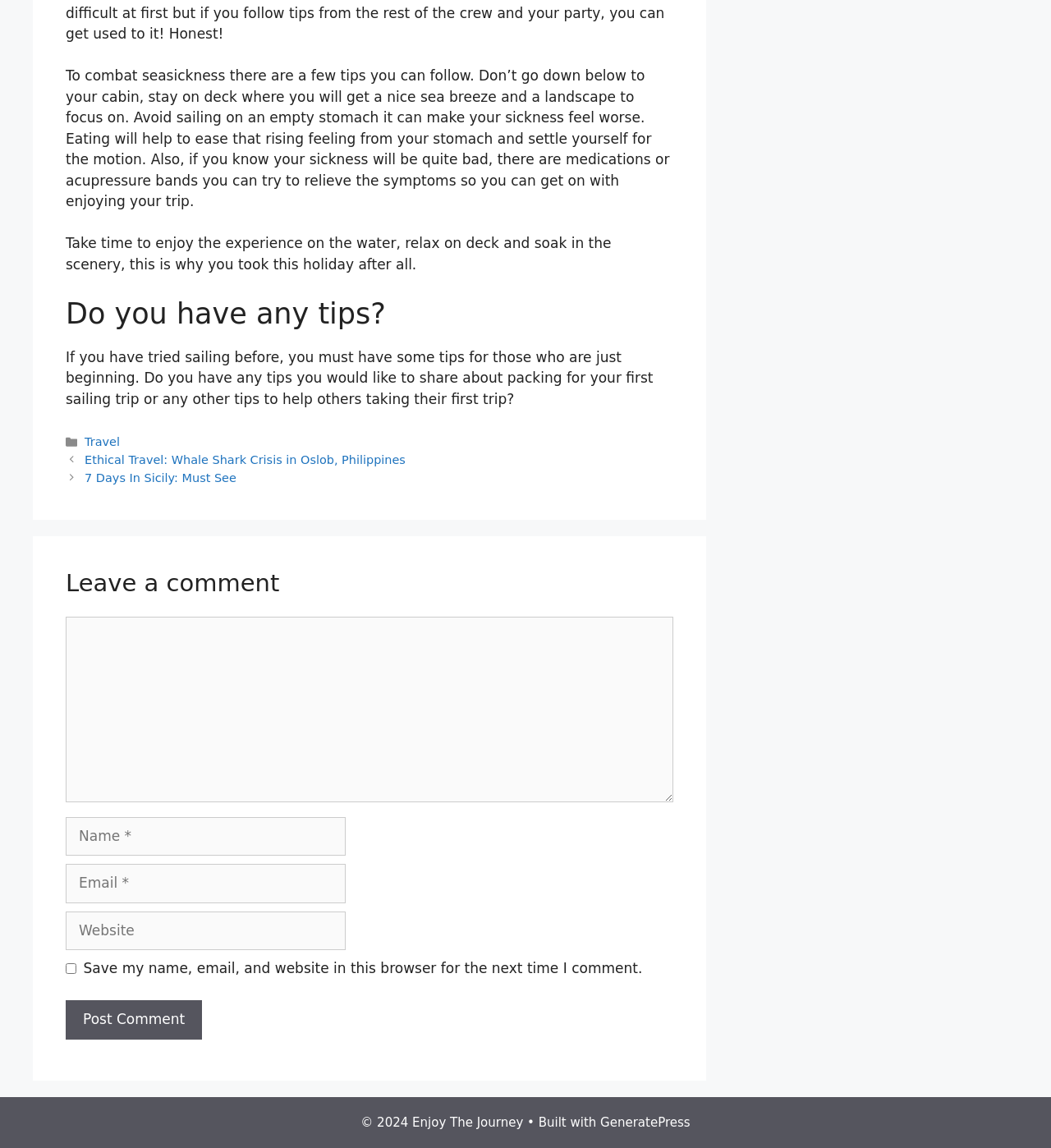What type of travel is mentioned in the article?
Look at the image and respond to the question as thoroughly as possible.

The article specifically talks about sailing and provides tips for those who are new to sailing. It also mentions packing for a sailing trip and shares a personal experience of enjoying the scenery on deck.